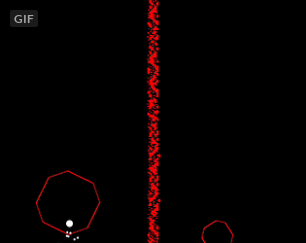What shape are the gameplay elements near the bottom of the screen?
Could you answer the question with a detailed and thorough explanation?

According to the caption, two octagonal shapes are positioned near the bottom of the screen, each characterized by a thin white outline and a white ball in close proximity, indicating points of interaction or gameplay elements.